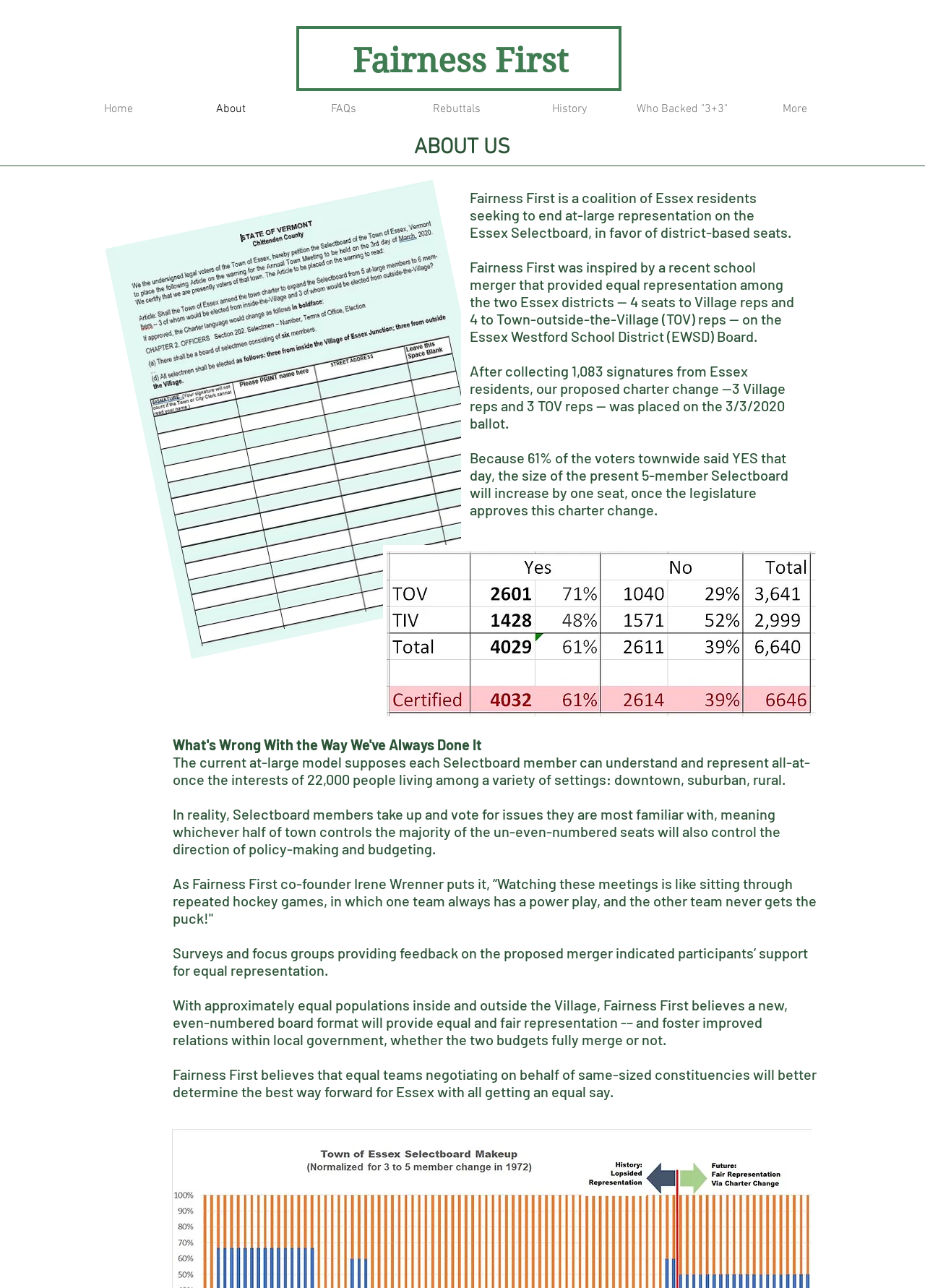Find the bounding box coordinates of the area that needs to be clicked in order to achieve the following instruction: "Click on the 'FAQs' link". The coordinates should be specified as four float numbers between 0 and 1, i.e., [left, top, right, bottom].

[0.311, 0.077, 0.432, 0.093]